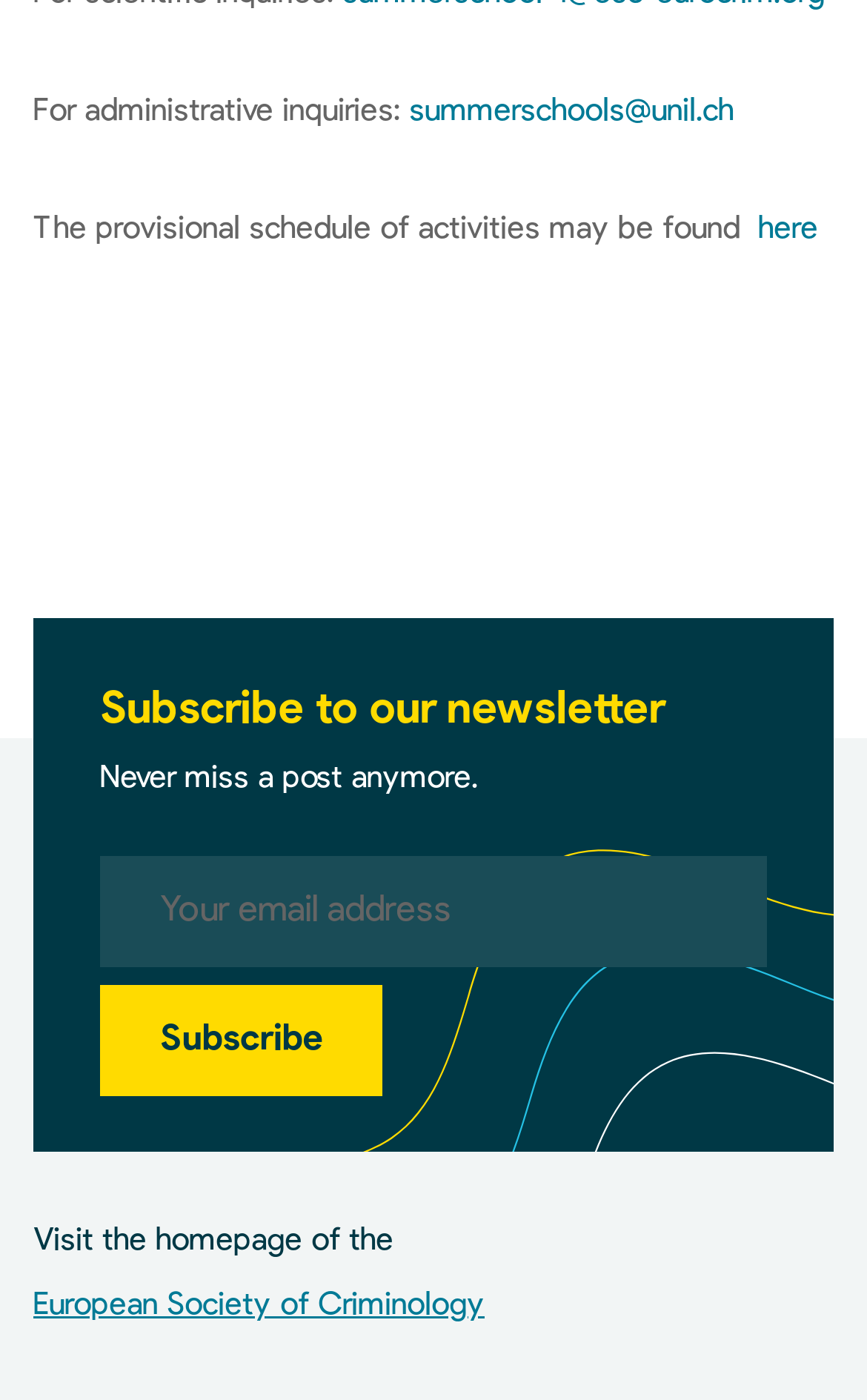Determine the bounding box of the UI component based on this description: "European Society of Criminology". The bounding box coordinates should be four float values between 0 and 1, i.e., [left, top, right, bottom].

[0.038, 0.922, 0.559, 0.944]